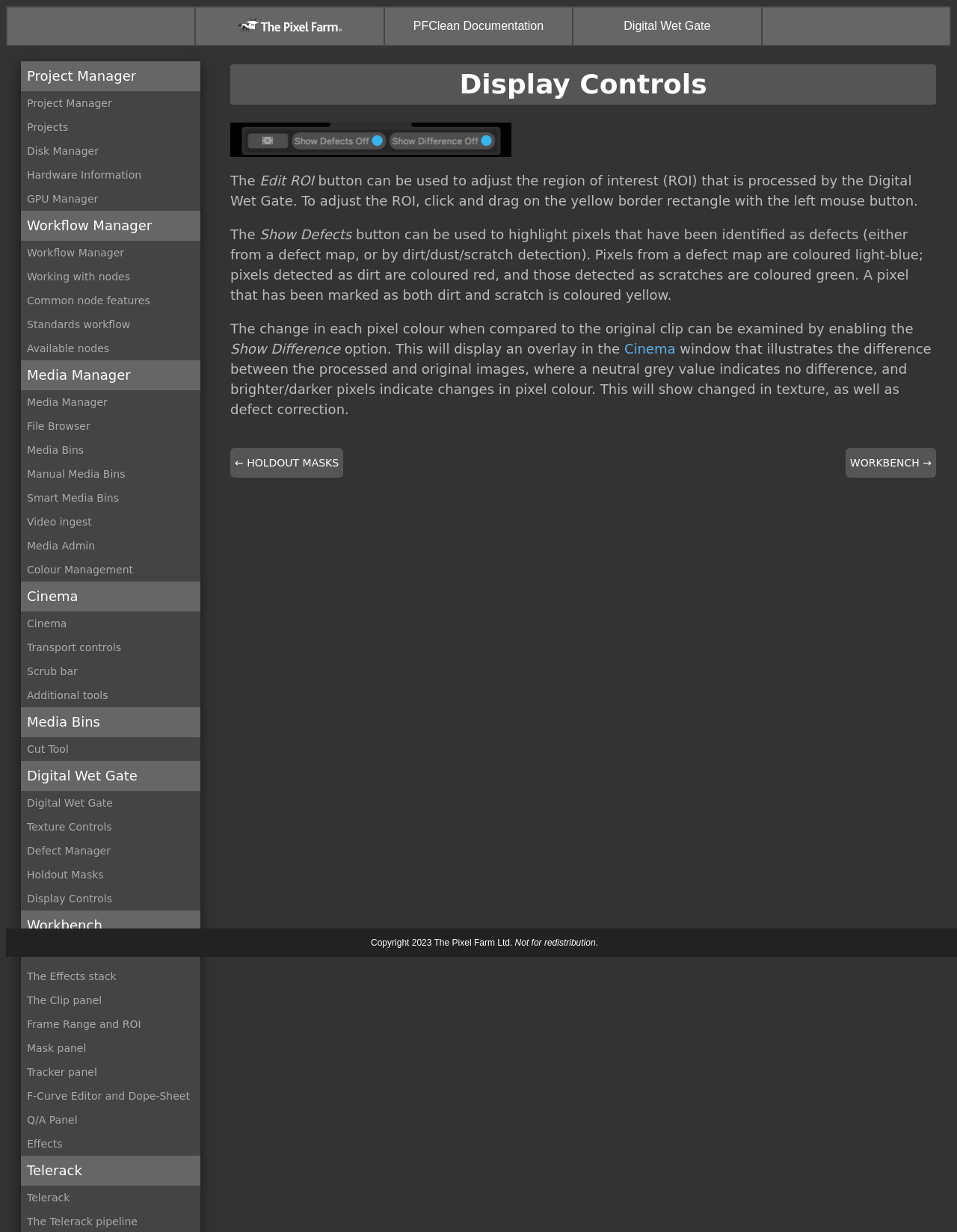What is the name of the node that can be used to adjust the region of interest?
Provide a well-explained and detailed answer to the question.

I found the answer by reading the text description next to the 'Edit ROI' button, which explains that it can be used to adjust the region of interest (ROI) that is processed by the Digital Wet Gate.